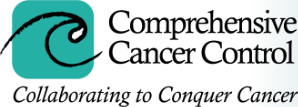Give a one-word or one-phrase response to the question:
What is the tagline of the Comprehensive Cancer Control?

Collaborating to Conquer Cancer